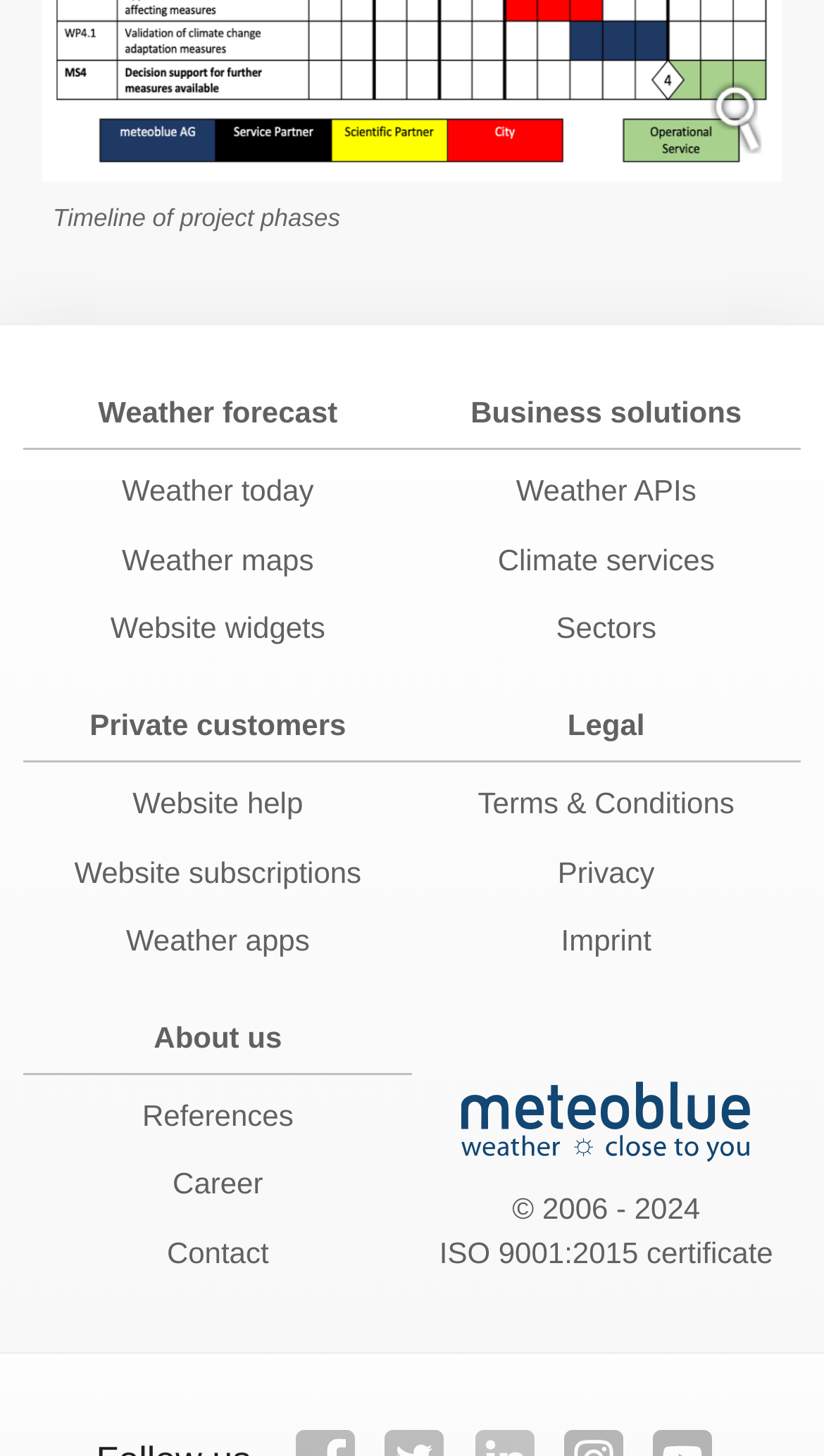Please determine the bounding box coordinates of the element's region to click in order to carry out the following instruction: "Visit our Instagram page". The coordinates should be four float numbers between 0 and 1, i.e., [left, top, right, bottom].

None